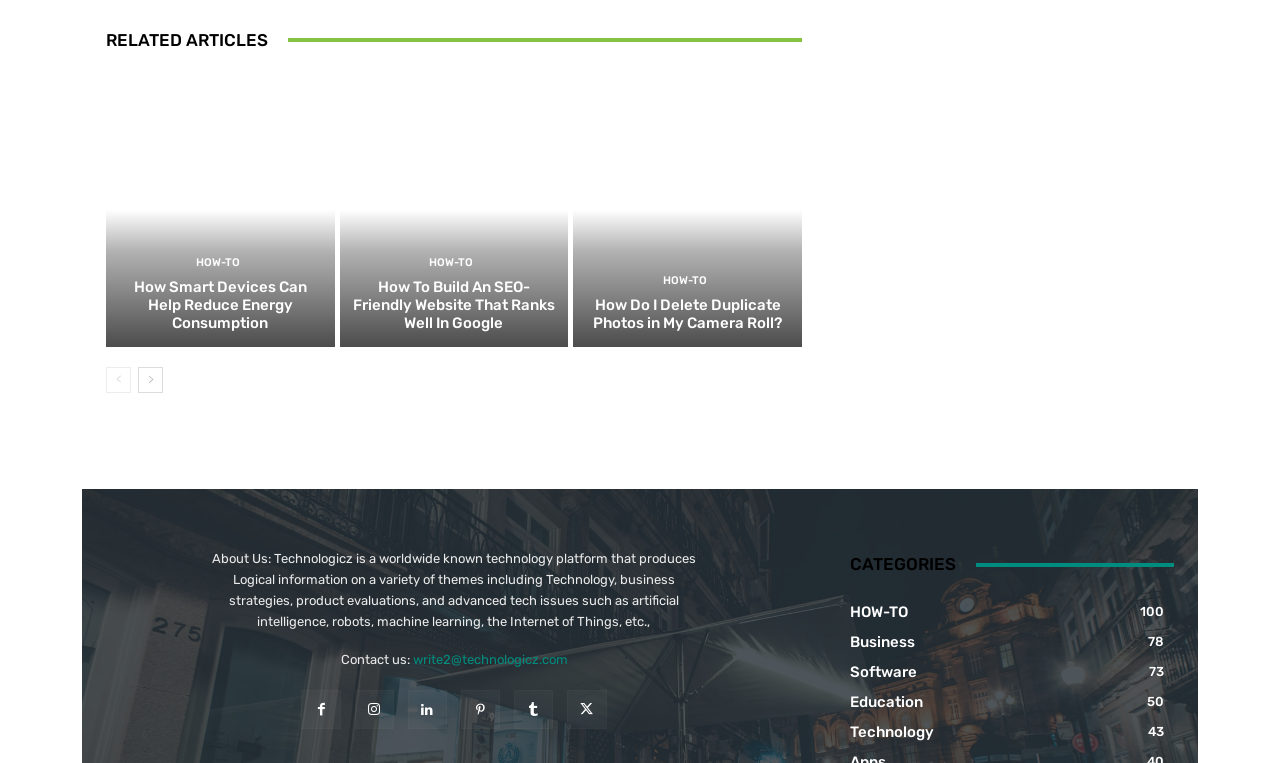Please answer the following query using a single word or phrase: 
What is the name of the technology platform?

Technologicz